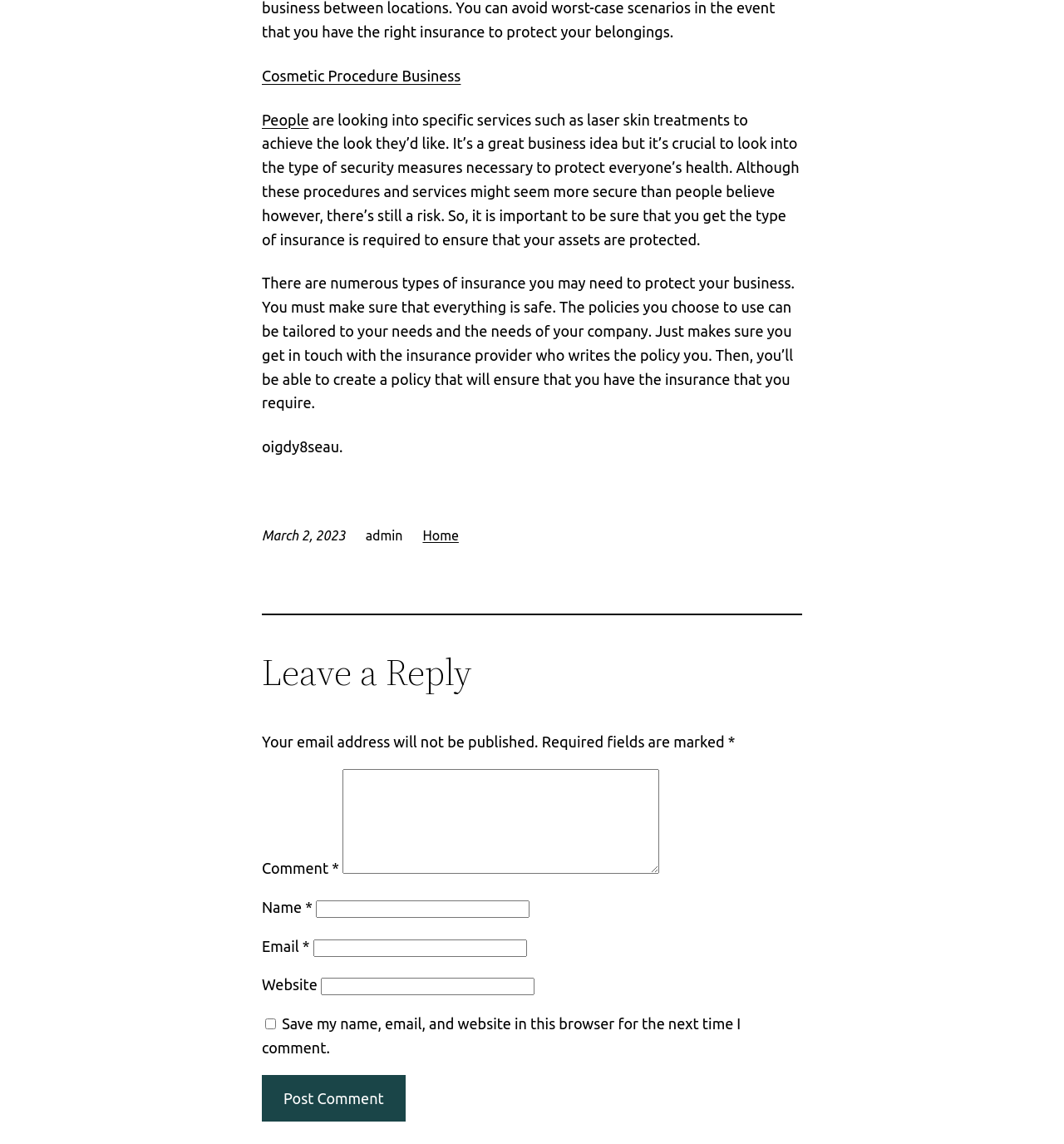Determine the bounding box coordinates of the element that should be clicked to execute the following command: "Click on 'Home'".

[0.397, 0.461, 0.431, 0.475]